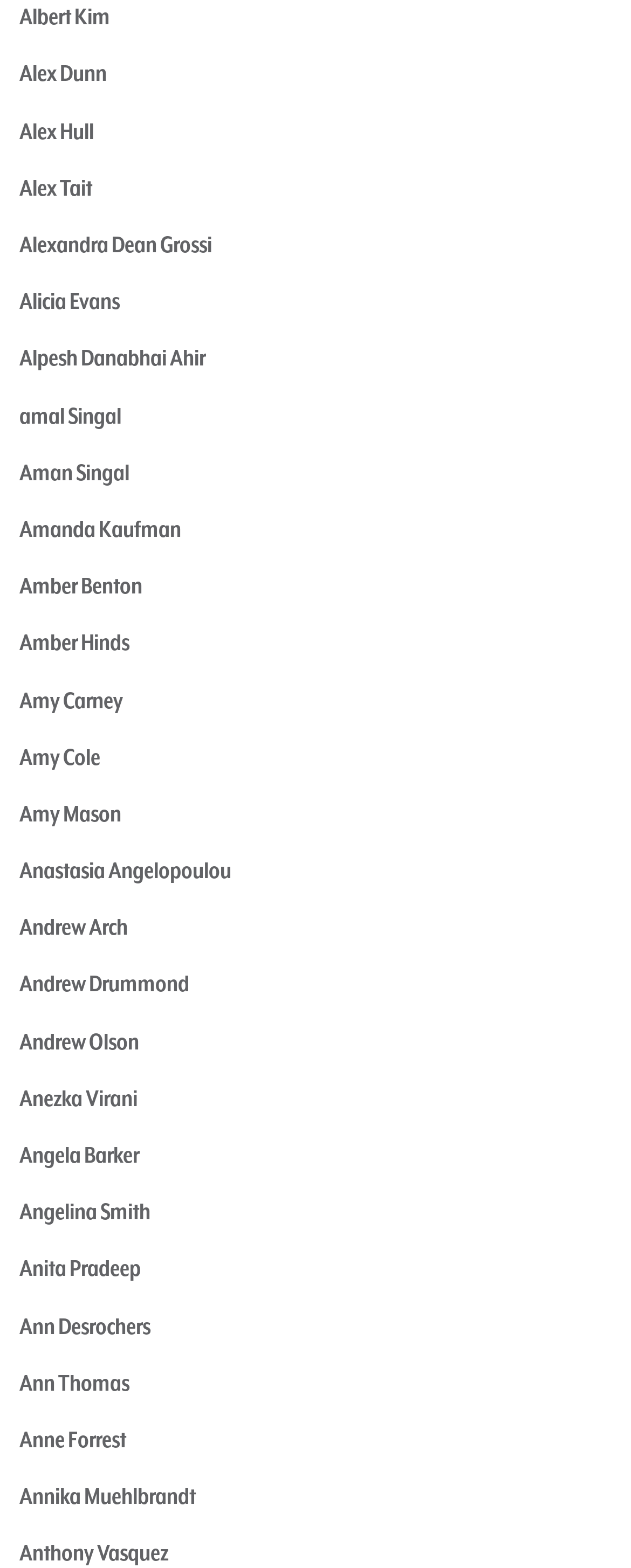Predict the bounding box for the UI component with the following description: "Alpesh Danabhai Ahir".

[0.031, 0.218, 0.326, 0.239]